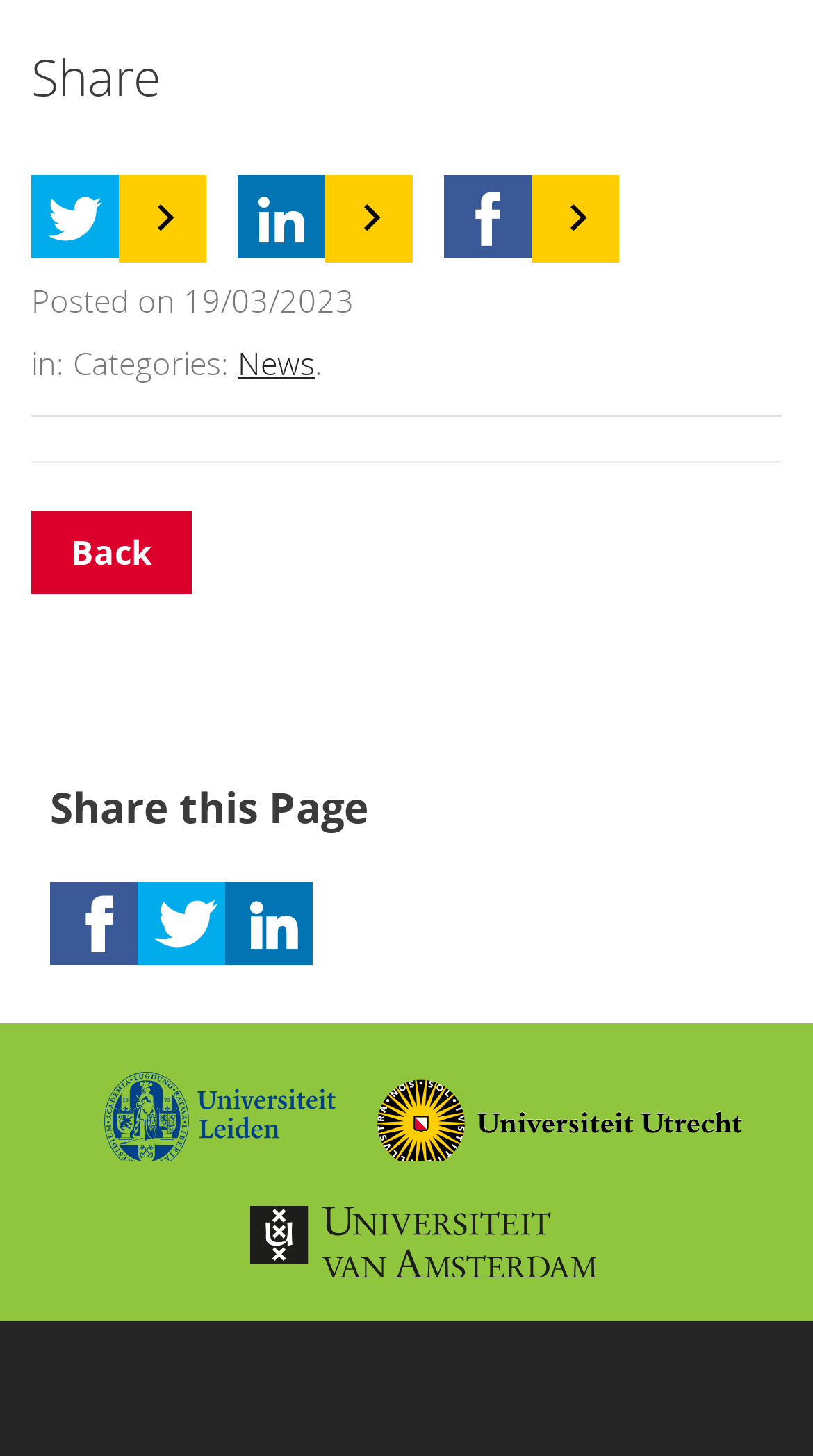Please locate the bounding box coordinates for the element that should be clicked to achieve the following instruction: "access December 2023". Ensure the coordinates are given as four float numbers between 0 and 1, i.e., [left, top, right, bottom].

None